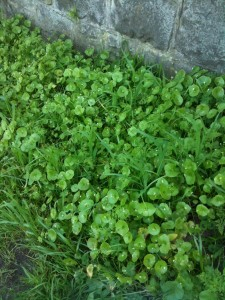What is the source of the water droplets on the leaves?
Please provide a detailed and thorough answer to the question.

The caption suggests that the leaves may have recently been exposed to rain or dew, which implies that the water droplets on the leaves are likely from one of these sources.